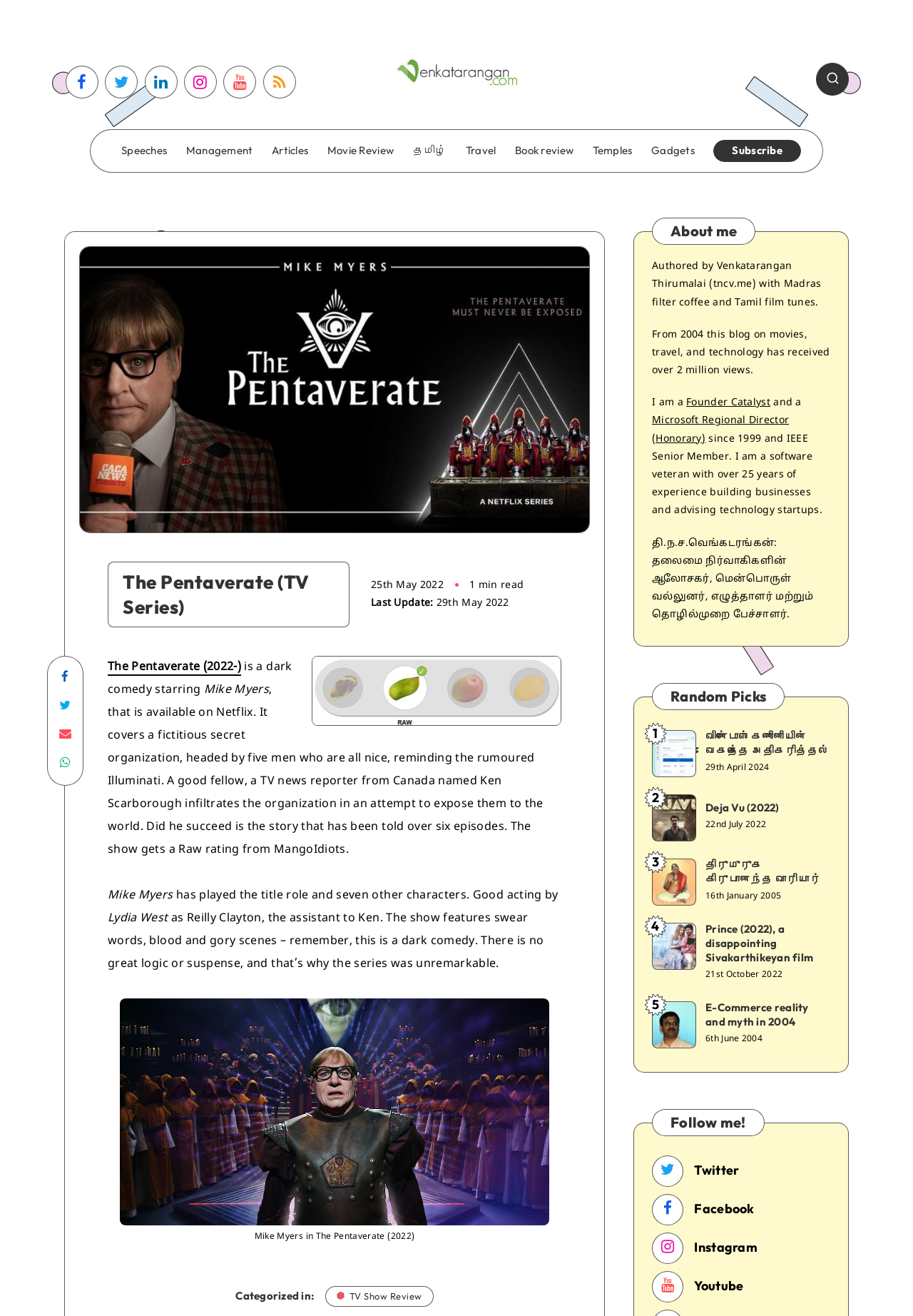Please find the bounding box coordinates of the clickable region needed to complete the following instruction: "Click on the link to read the review of The Pentaverate TV series". The bounding box coordinates must consist of four float numbers between 0 and 1, i.e., [left, top, right, bottom].

[0.118, 0.502, 0.264, 0.514]